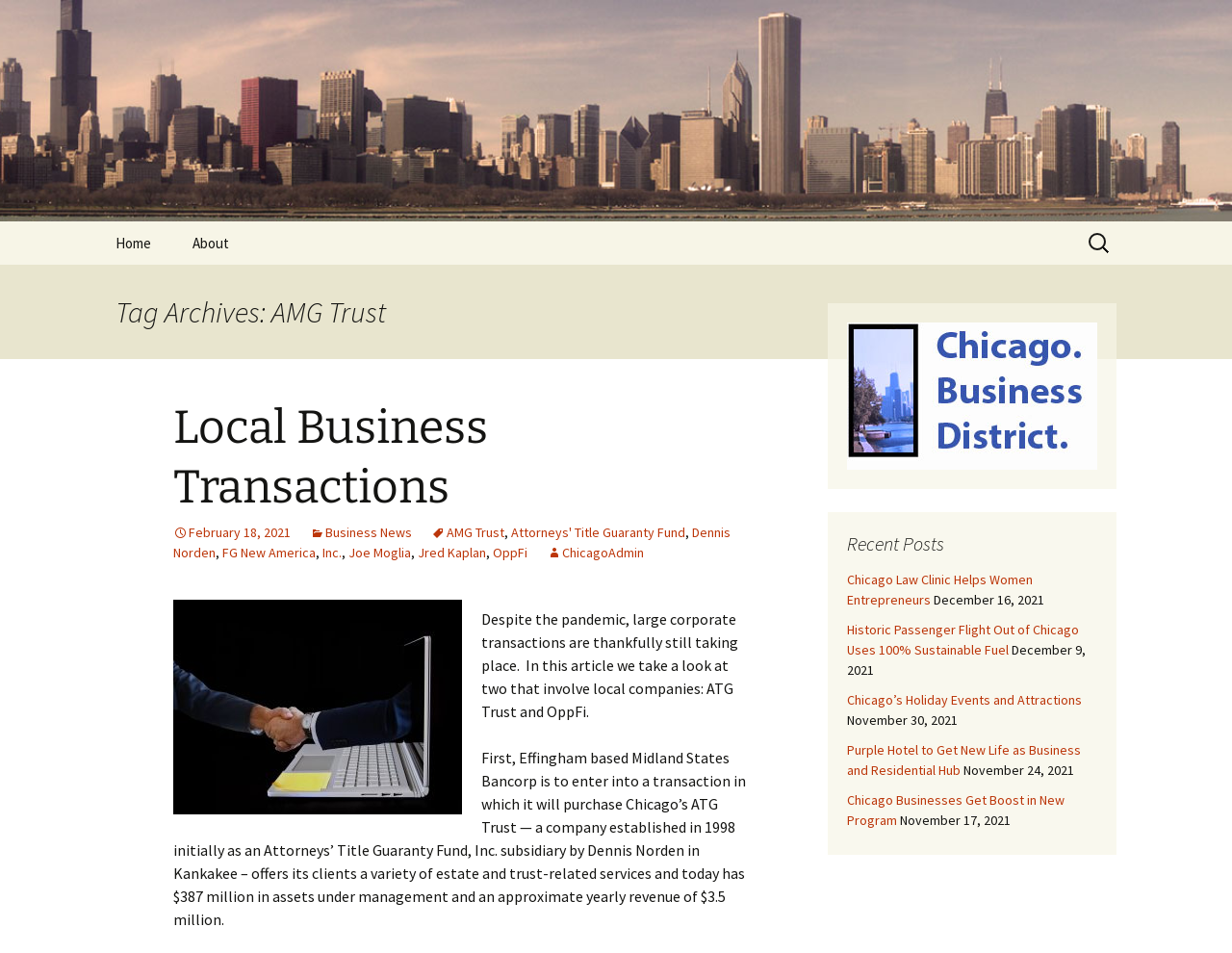Provide a one-word or short-phrase answer to the question:
What is the category of the posts listed under 'Recent Posts'?

Business News